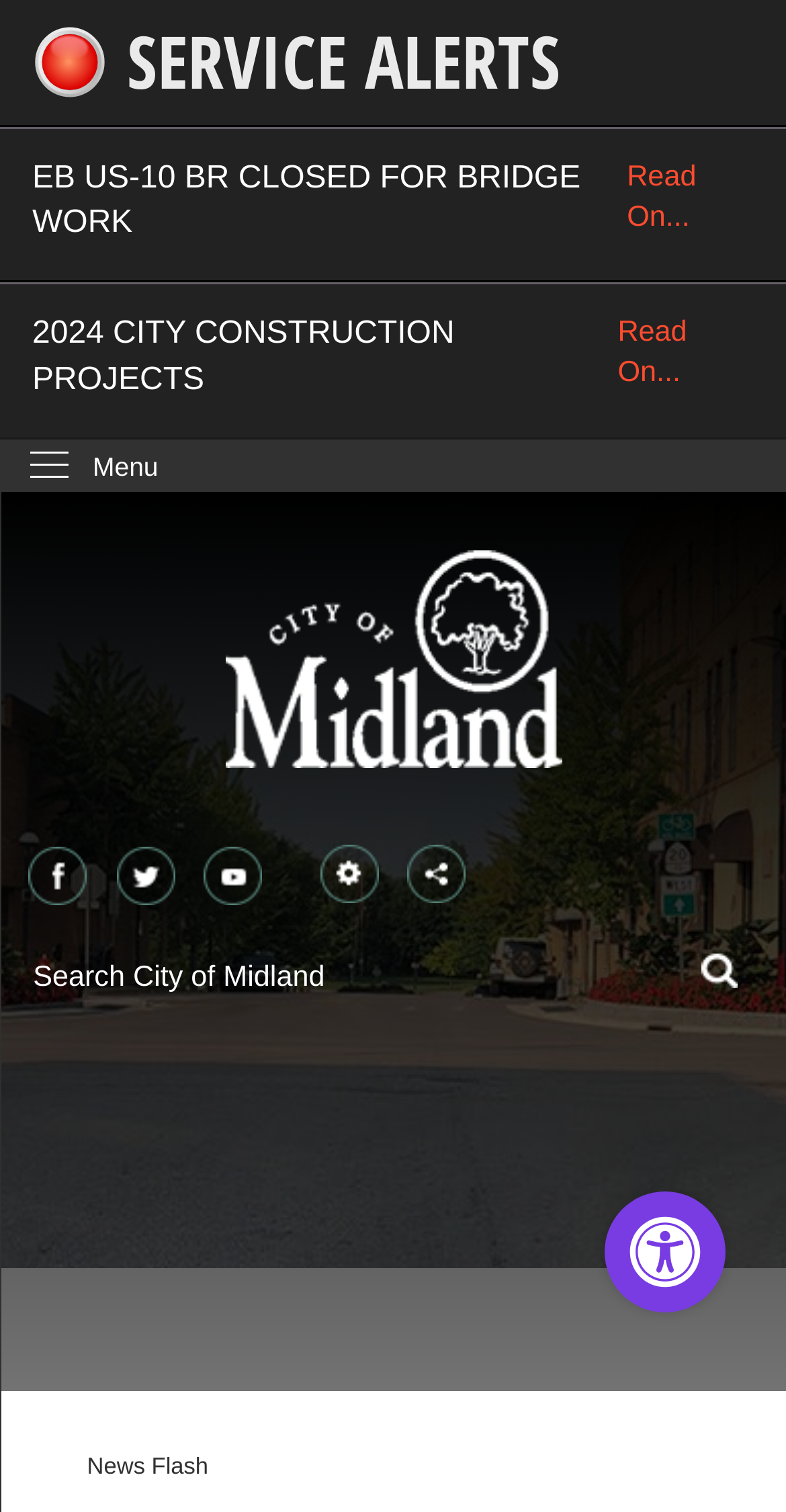Locate the bounding box coordinates of the segment that needs to be clicked to meet this instruction: "Search for something".

[0.037, 0.614, 0.963, 0.68]